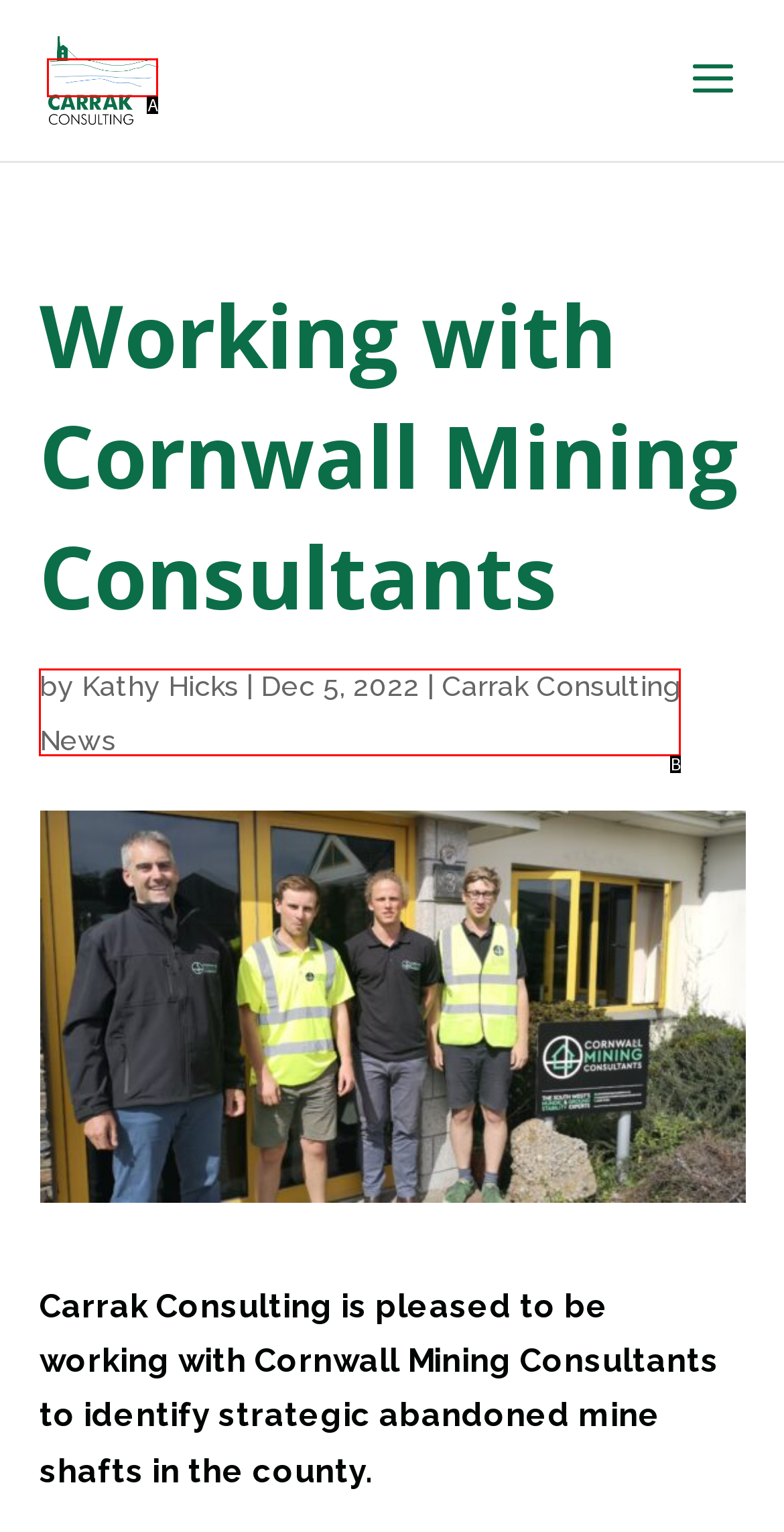Find the option that fits the given description: Carrak Consulting News
Answer with the letter representing the correct choice directly.

B